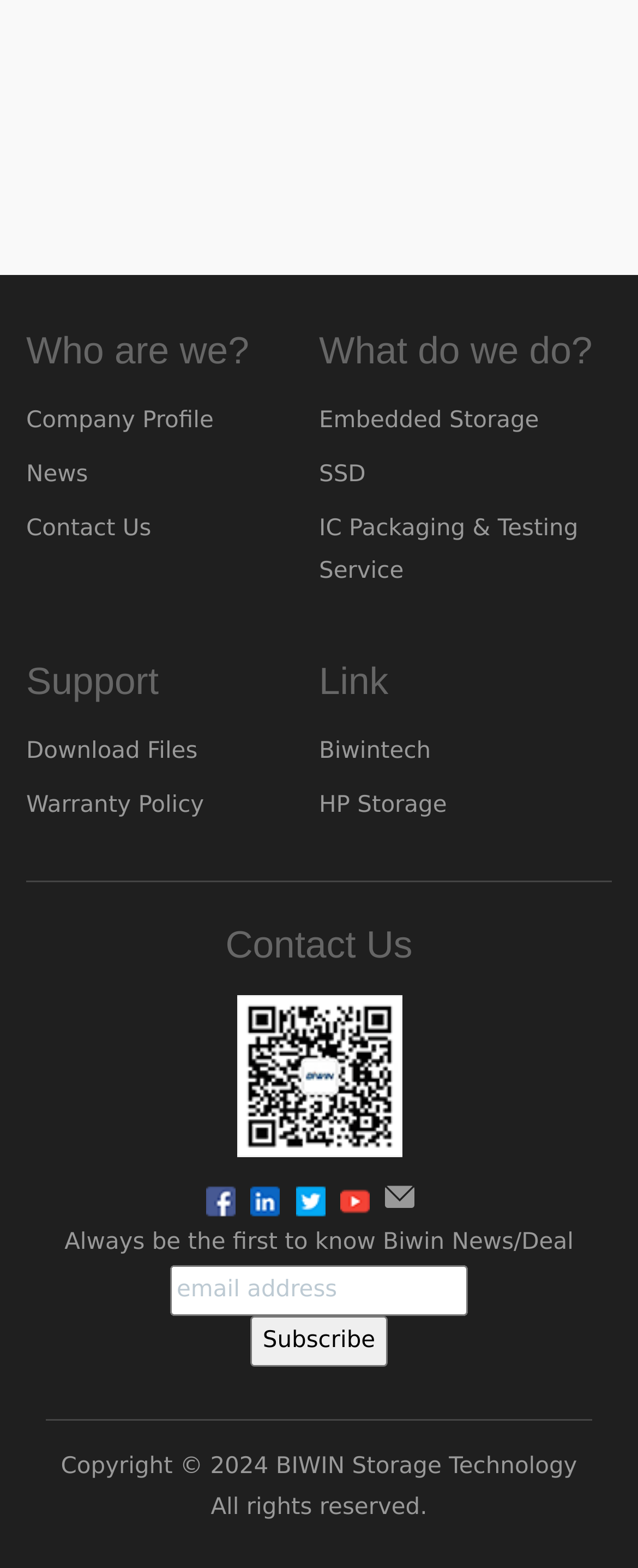What is the company profile link?
Look at the screenshot and give a one-word or phrase answer.

Company Profile